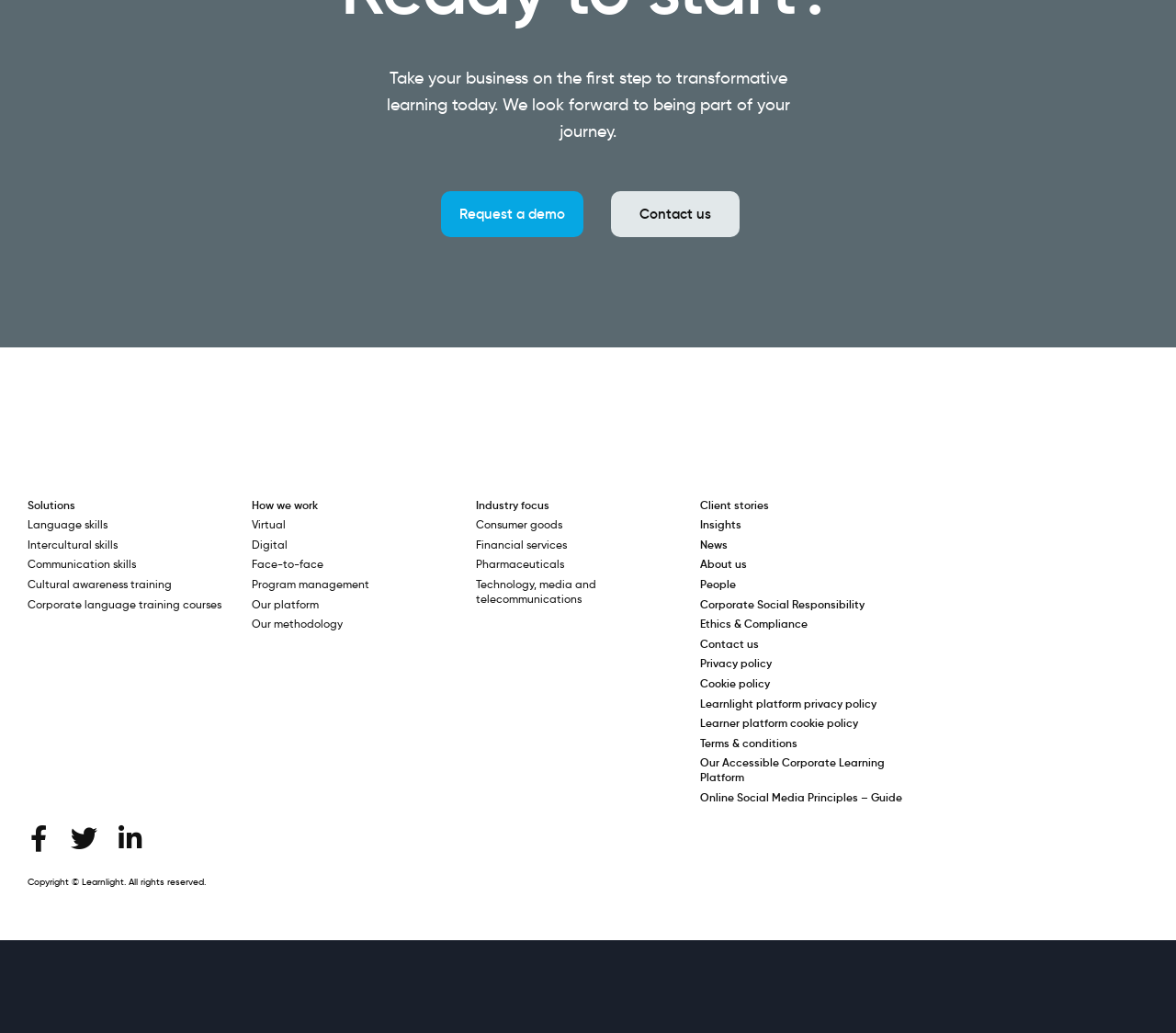Please identify the bounding box coordinates of the region to click in order to complete the task: "Contact us". The coordinates must be four float numbers between 0 and 1, specified as [left, top, right, bottom].

[0.595, 0.614, 0.773, 0.633]